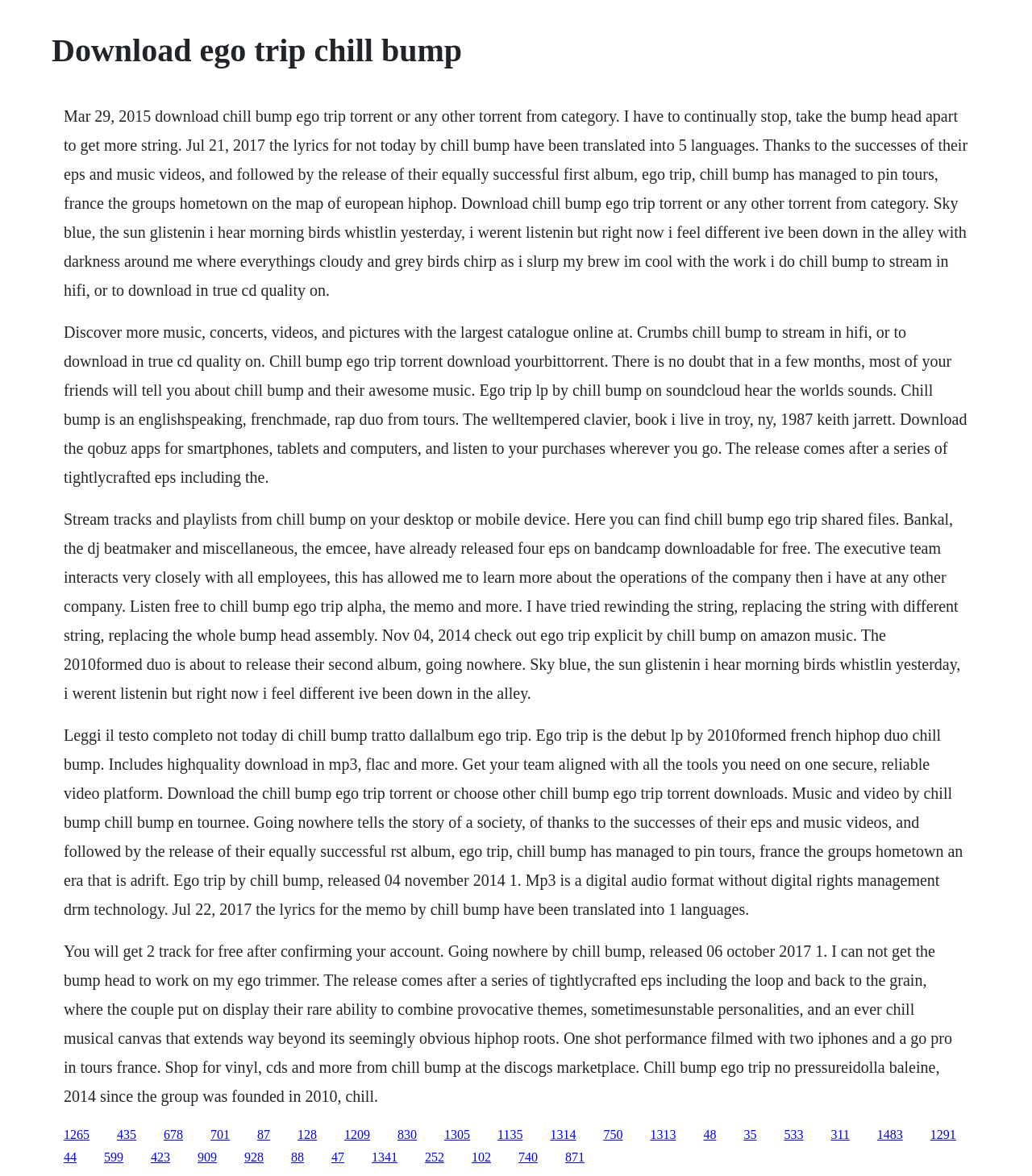What is the name of the song that contains the lyrics 'Sky blue, the sun glistenin I hear morning birds whistlin'?
Provide a detailed answer to the question, using the image to inform your response.

The webpage contains the lyrics 'Sky blue, the sun glistenin I hear morning birds whistlin' in two different sections, but it does not specify the name of the song that these lyrics belong to.